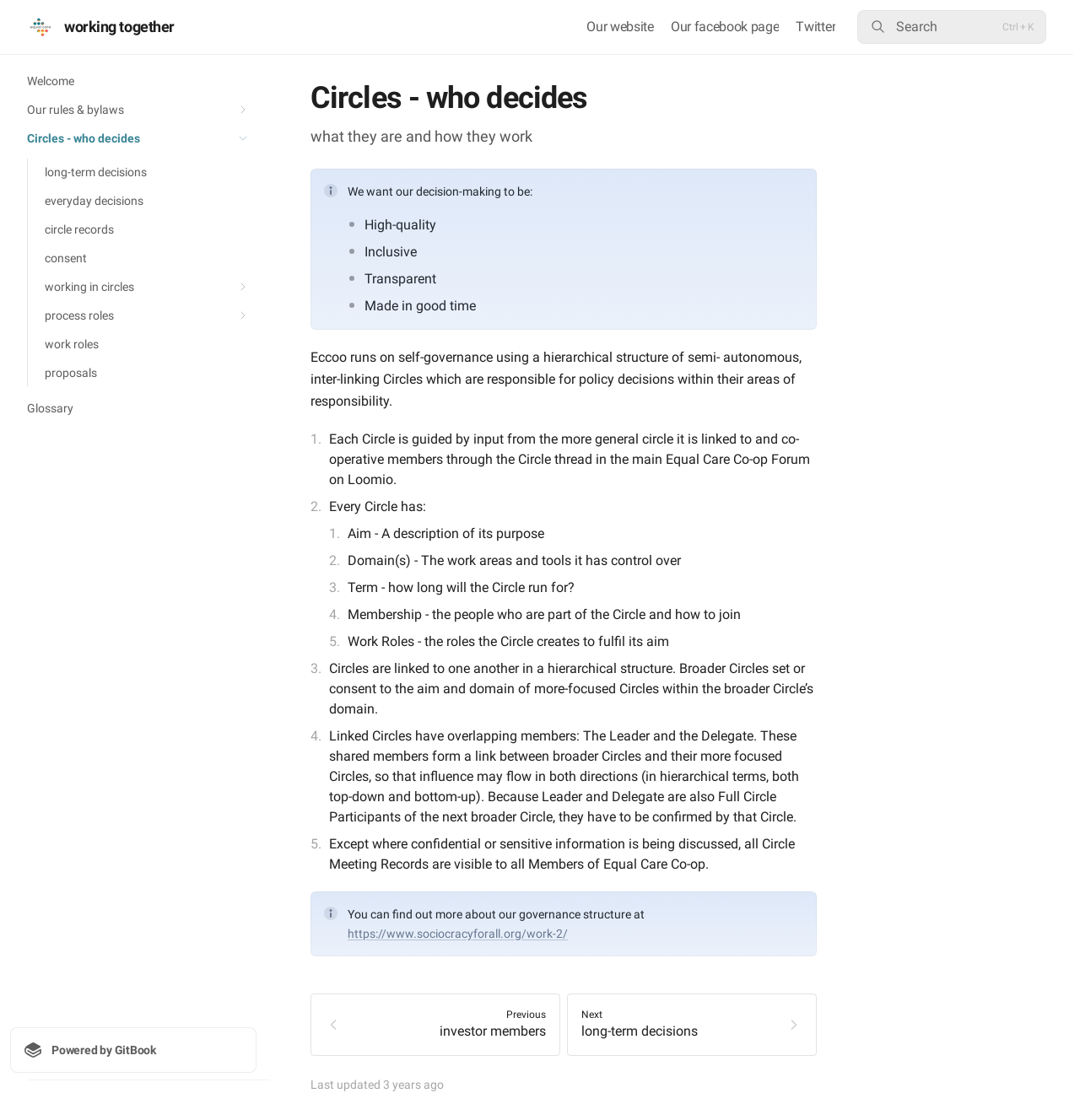Indicate the bounding box coordinates of the element that needs to be clicked to satisfy the following instruction: "Go to the 'Circles - who decides' page". The coordinates should be four float numbers between 0 and 1, i.e., [left, top, right, bottom].

[0.009, 0.111, 0.238, 0.136]